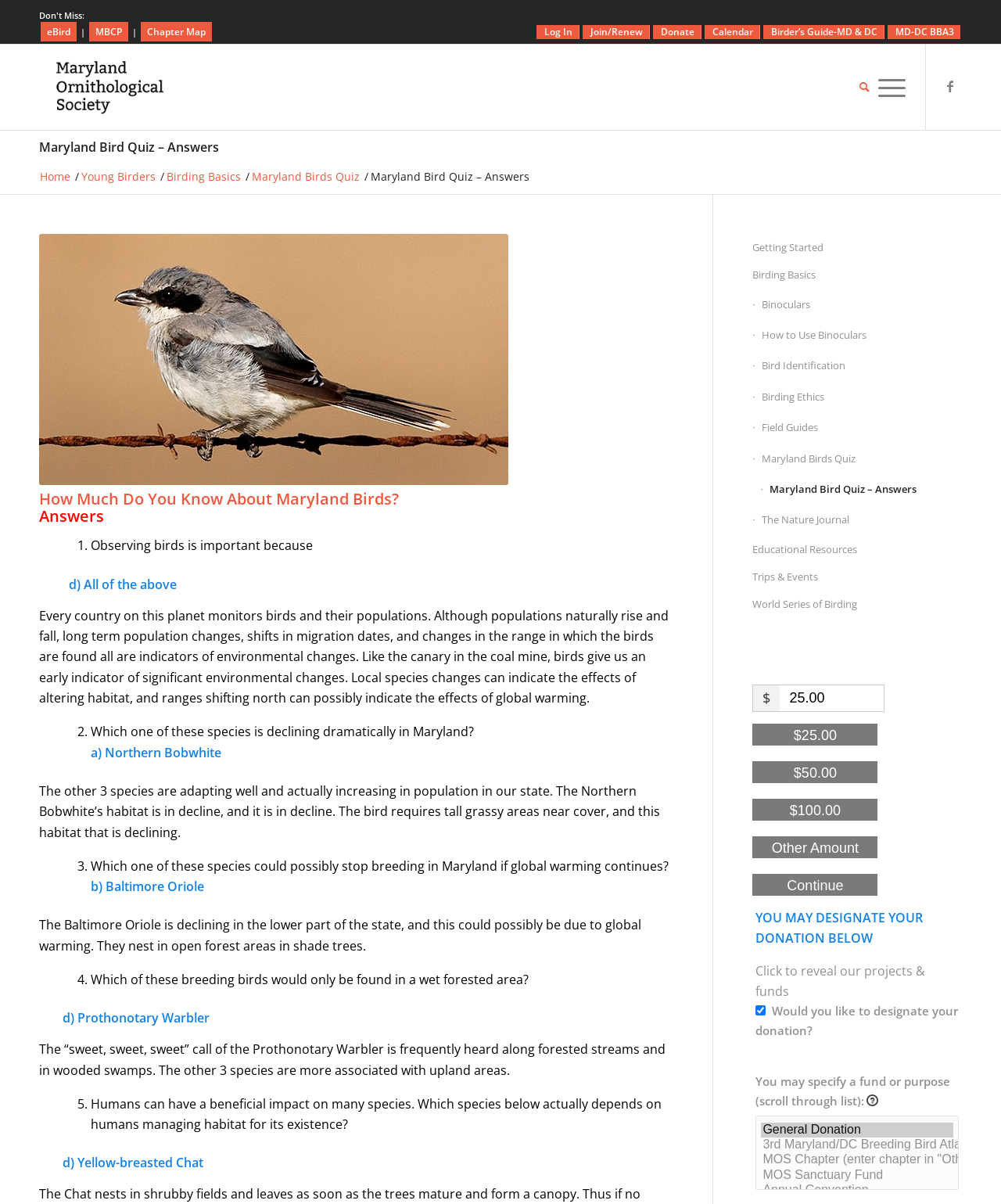Consider the image and give a detailed and elaborate answer to the question: 
What is the purpose of observing birds?

According to the text, observing birds is important because every country monitors birds and their populations to track environmental changes, such as population changes, shifts in migration dates, and changes in the range in which the birds are found.